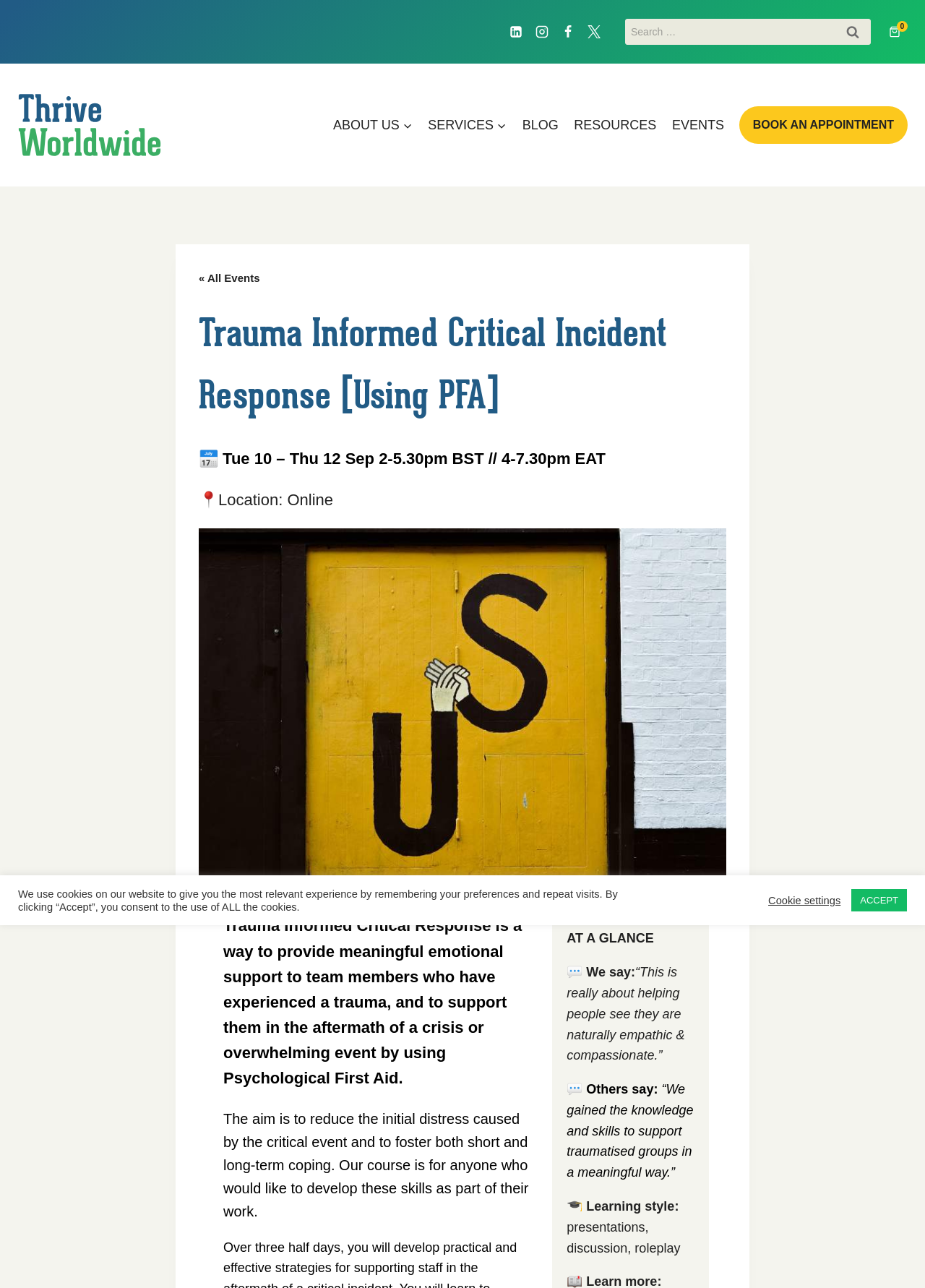Please find and report the primary heading text from the webpage.

Trauma Informed Critical Incident Response [Using PFA]